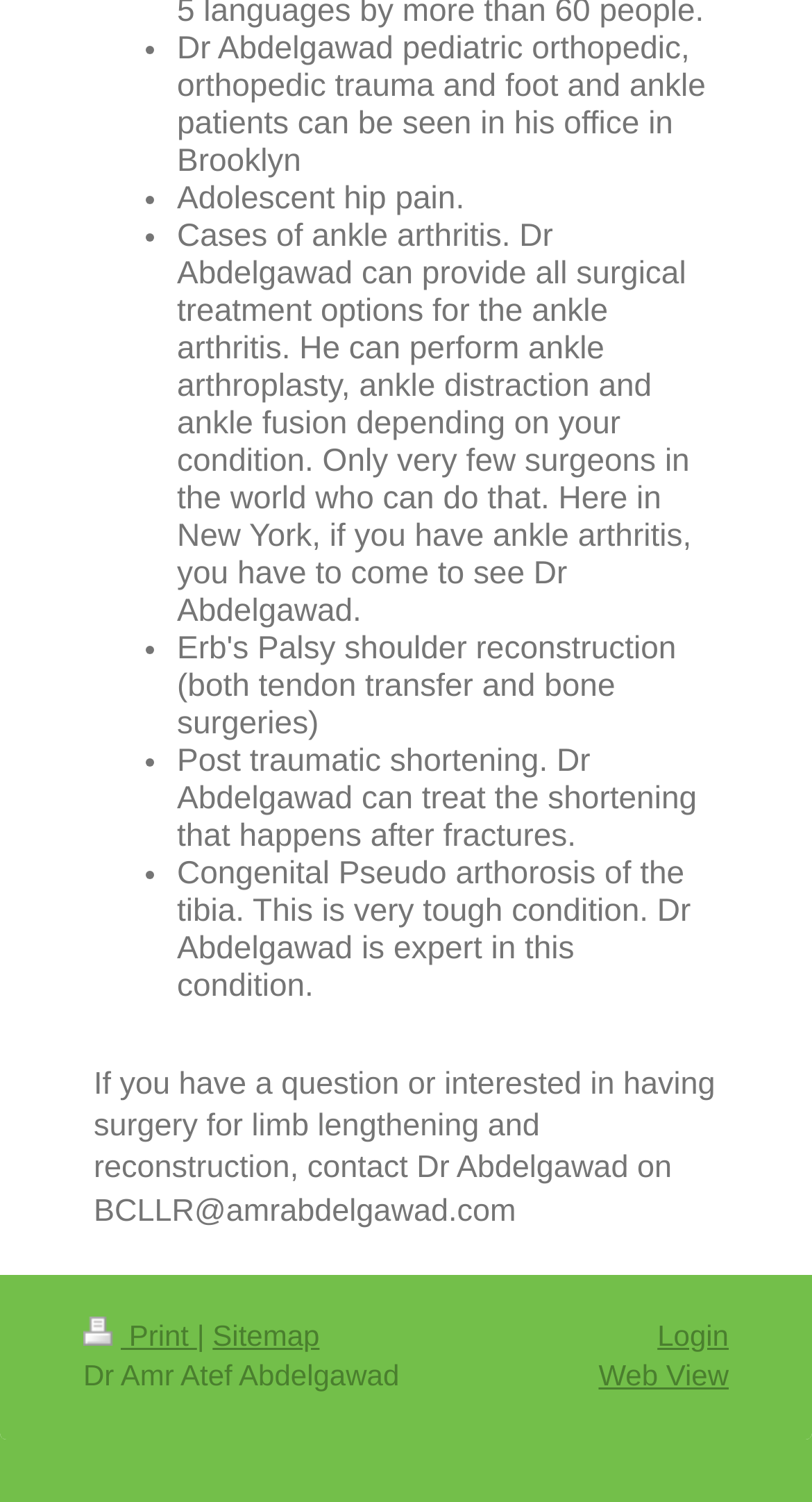What is the contact email for Dr. Abdelgawad?
Based on the visual content, answer with a single word or a brief phrase.

BCLLR@amrabdelgawad.com